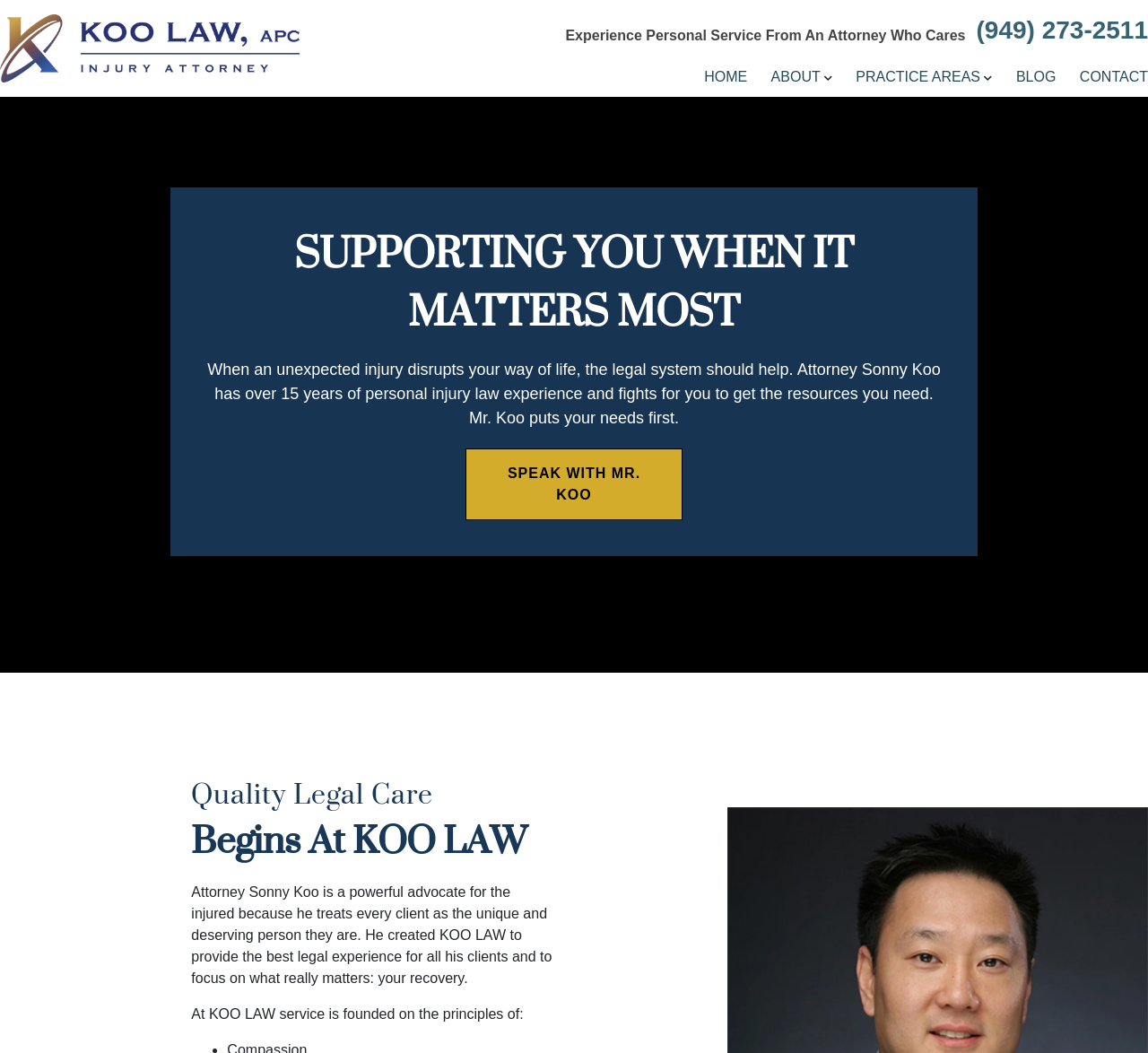What is the phone number to reach Mr. Koo?
Answer the question based on the image using a single word or a brief phrase.

(949) 273-2511